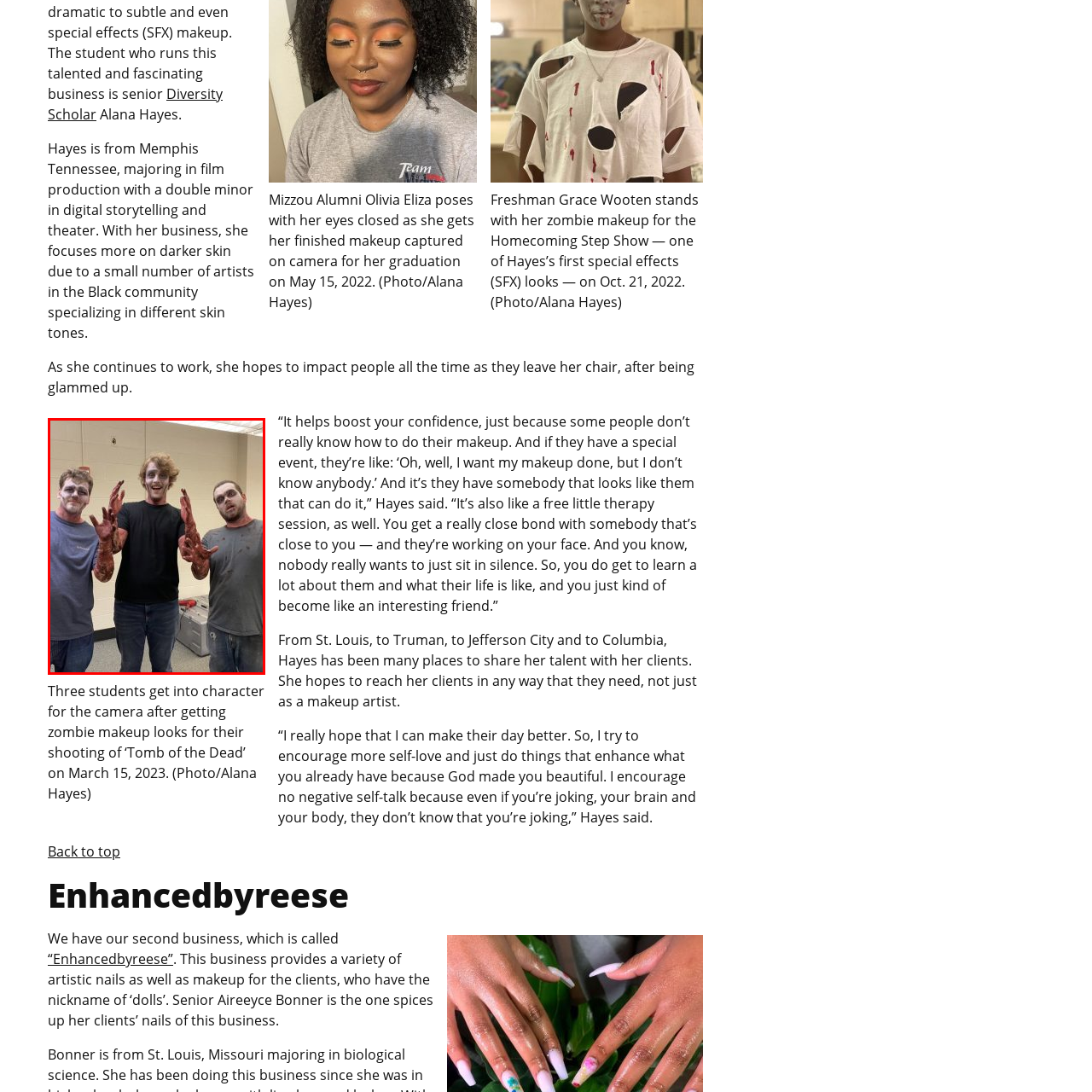Focus on the area marked by the red box, On what date did the students prepare for their shoot? 
Answer briefly using a single word or phrase.

March 15, 2023